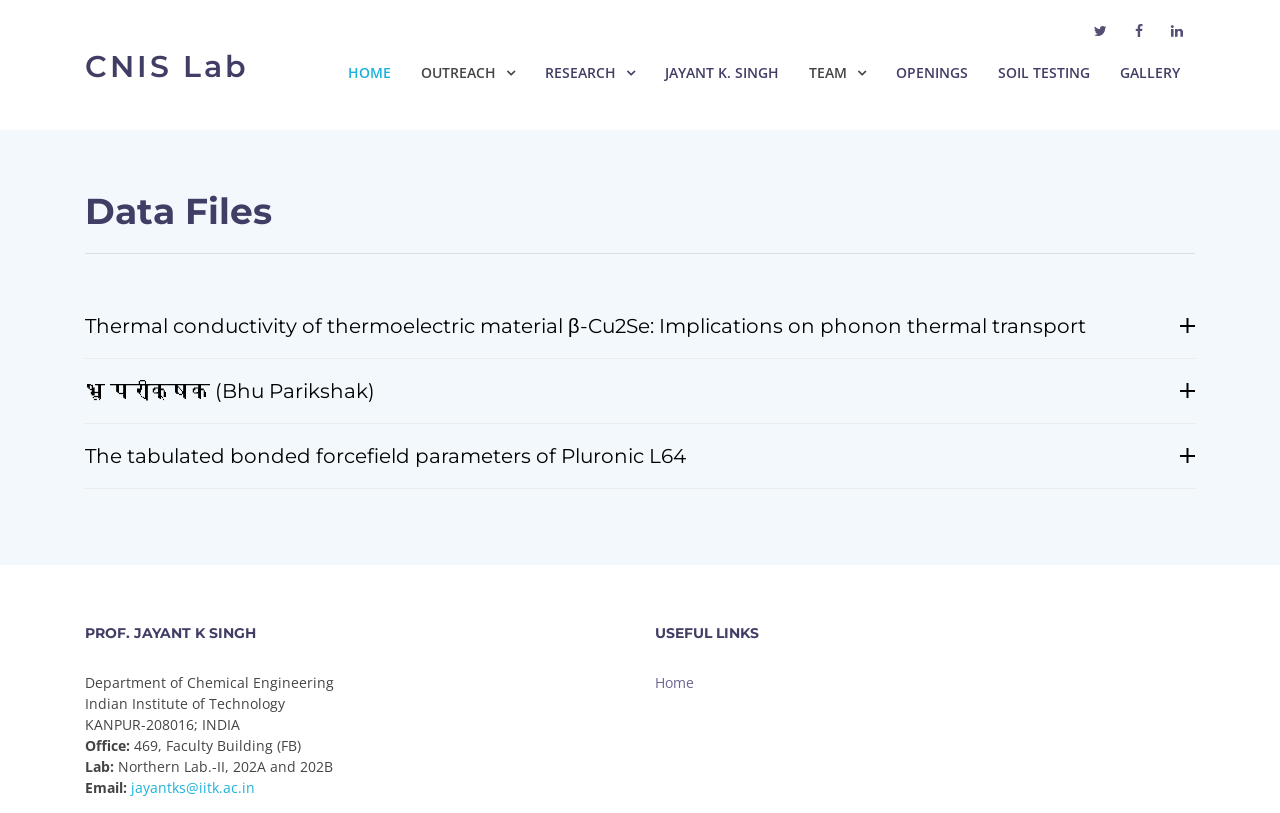Identify the bounding box coordinates of the specific part of the webpage to click to complete this instruction: "contact professor Jayant K Singh".

[0.102, 0.957, 0.199, 0.98]